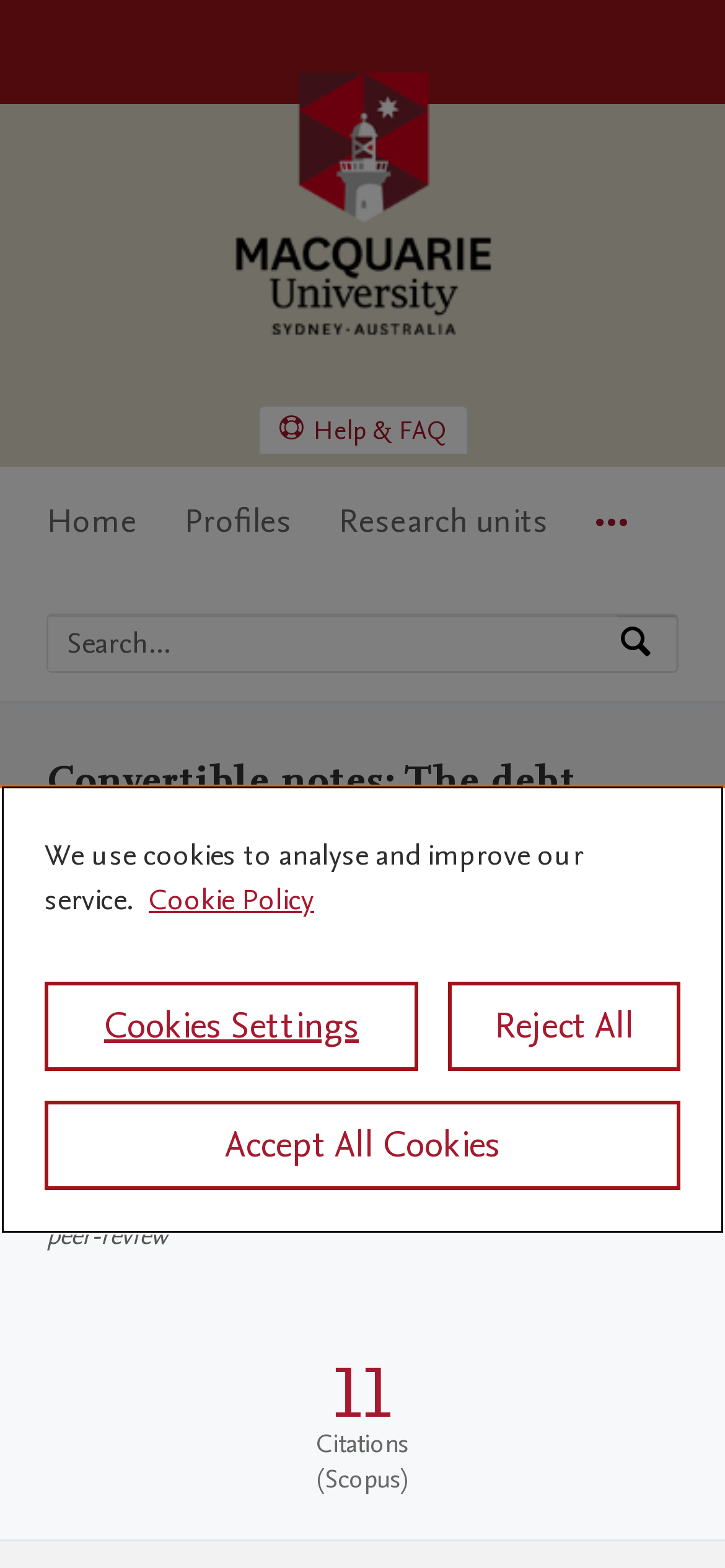What is the name of the university?
Using the image as a reference, answer with just one word or a short phrase.

Macquarie University